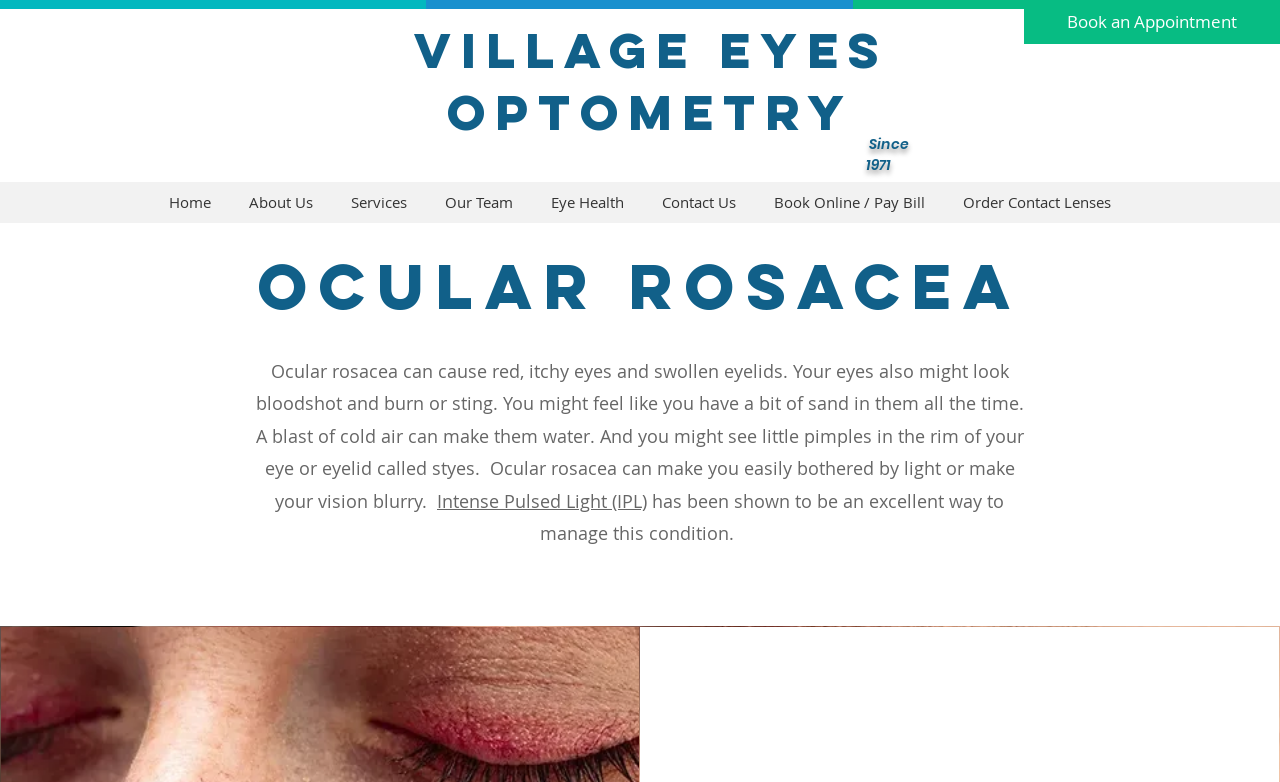Extract the primary headline from the webpage and present its text.

VILLAGE EYES OPTOMETRY